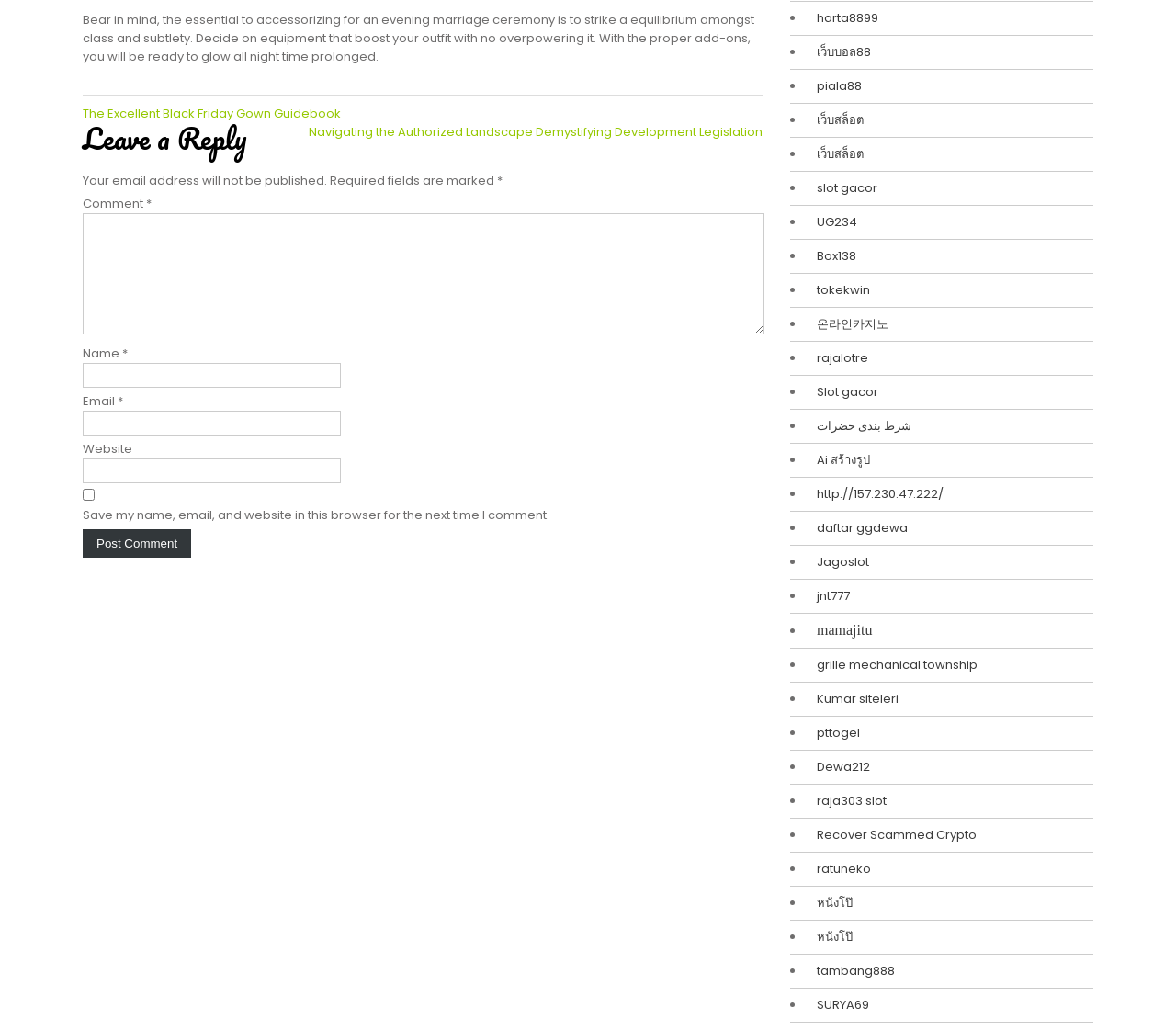Provide a one-word or brief phrase answer to the question:
What is the purpose of the checkbox?

Save user information